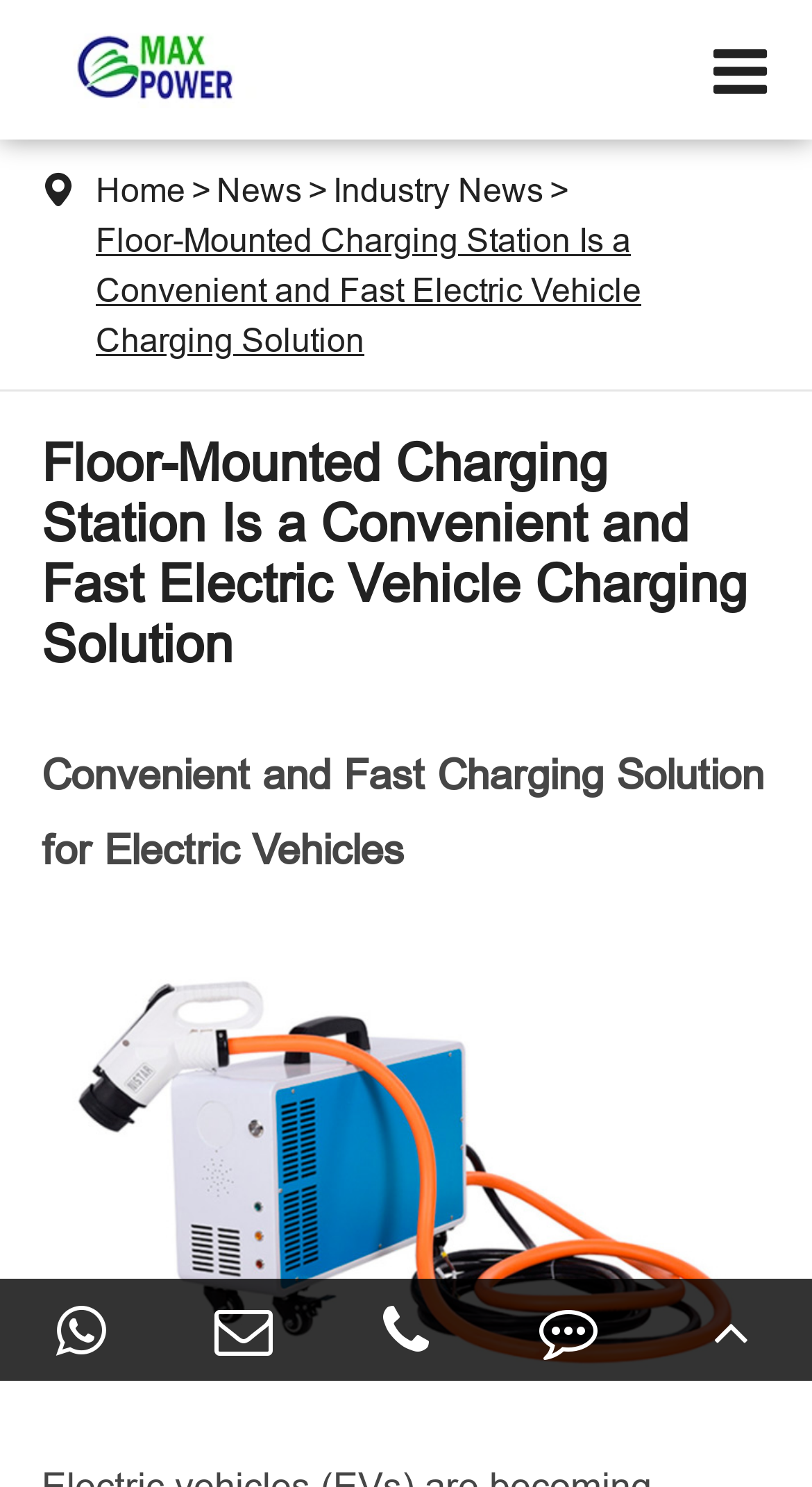Provide a brief response in the form of a single word or phrase:
What is the topic of the webpage?

Electric Vehicle Charging Solution